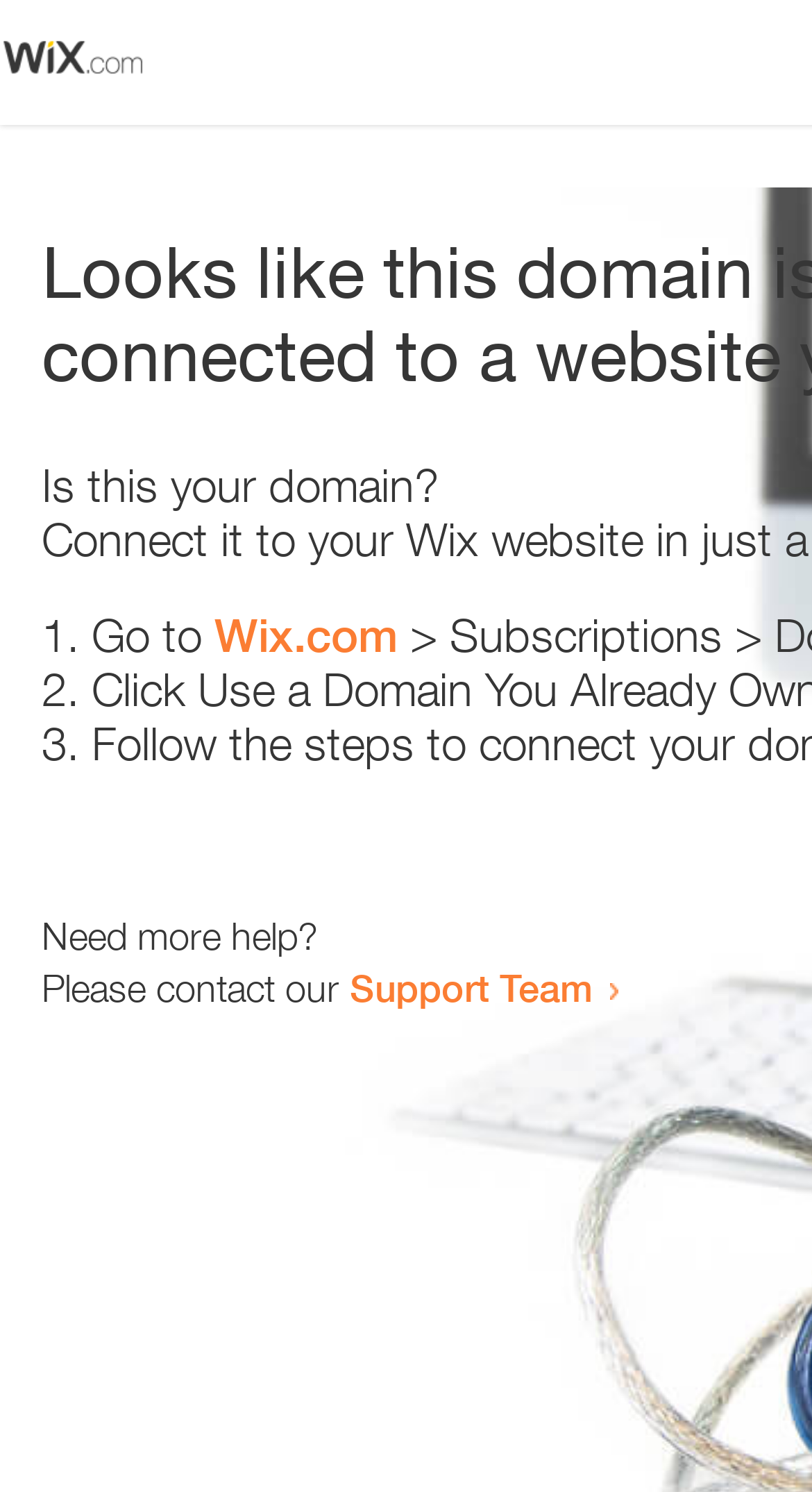For the given element description Support Team, determine the bounding box coordinates of the UI element. The coordinates should follow the format (top-left x, top-left y, bottom-right x, bottom-right y) and be within the range of 0 to 1.

[0.431, 0.646, 0.731, 0.677]